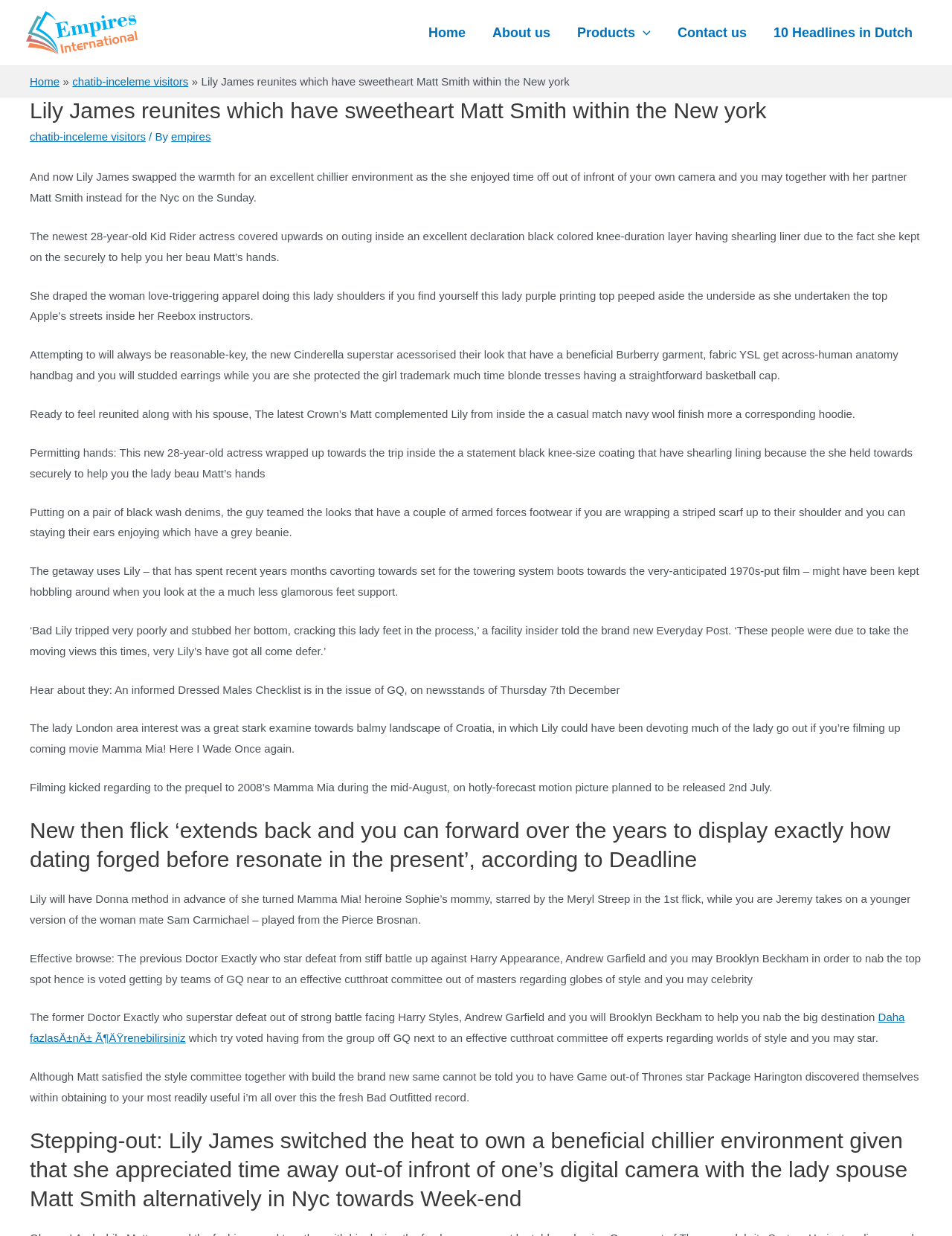Please find the bounding box coordinates of the element that you should click to achieve the following instruction: "Click on the 'Products' link". The coordinates should be presented as four float numbers between 0 and 1: [left, top, right, bottom].

[0.592, 0.005, 0.698, 0.047]